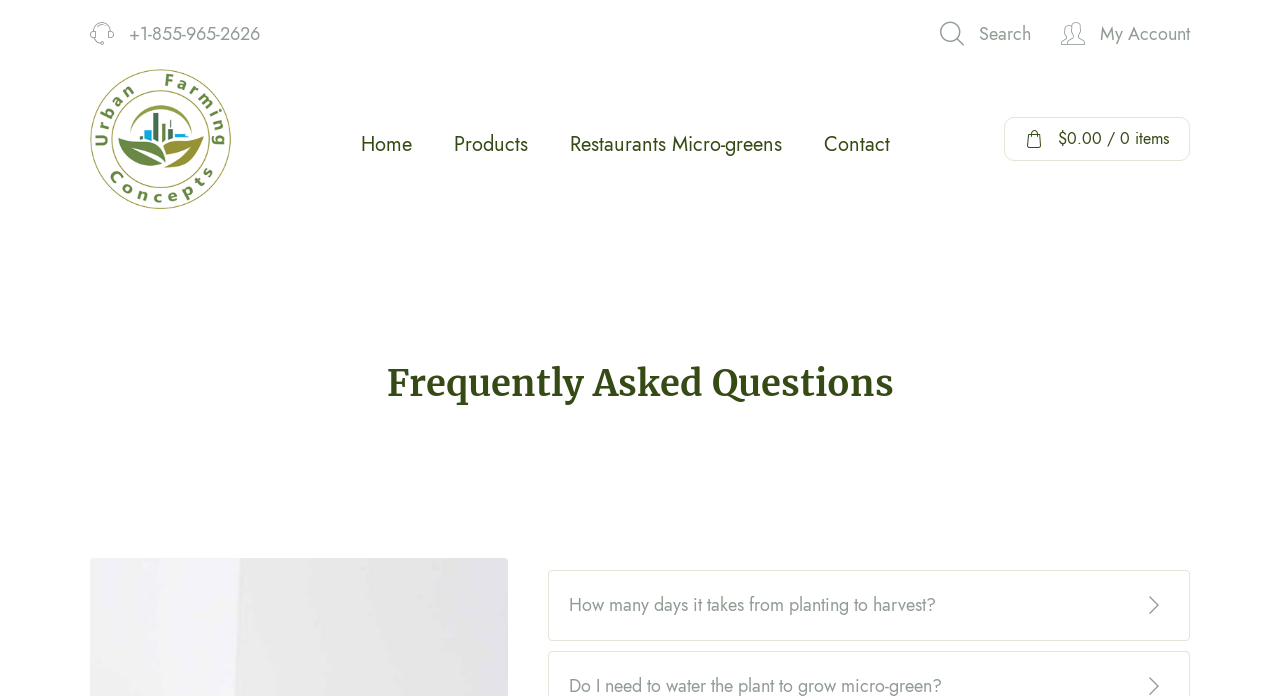Answer the question below with a single word or a brief phrase: 
What is the first question asked on the webpage?

How many days it takes from planting to harvest?